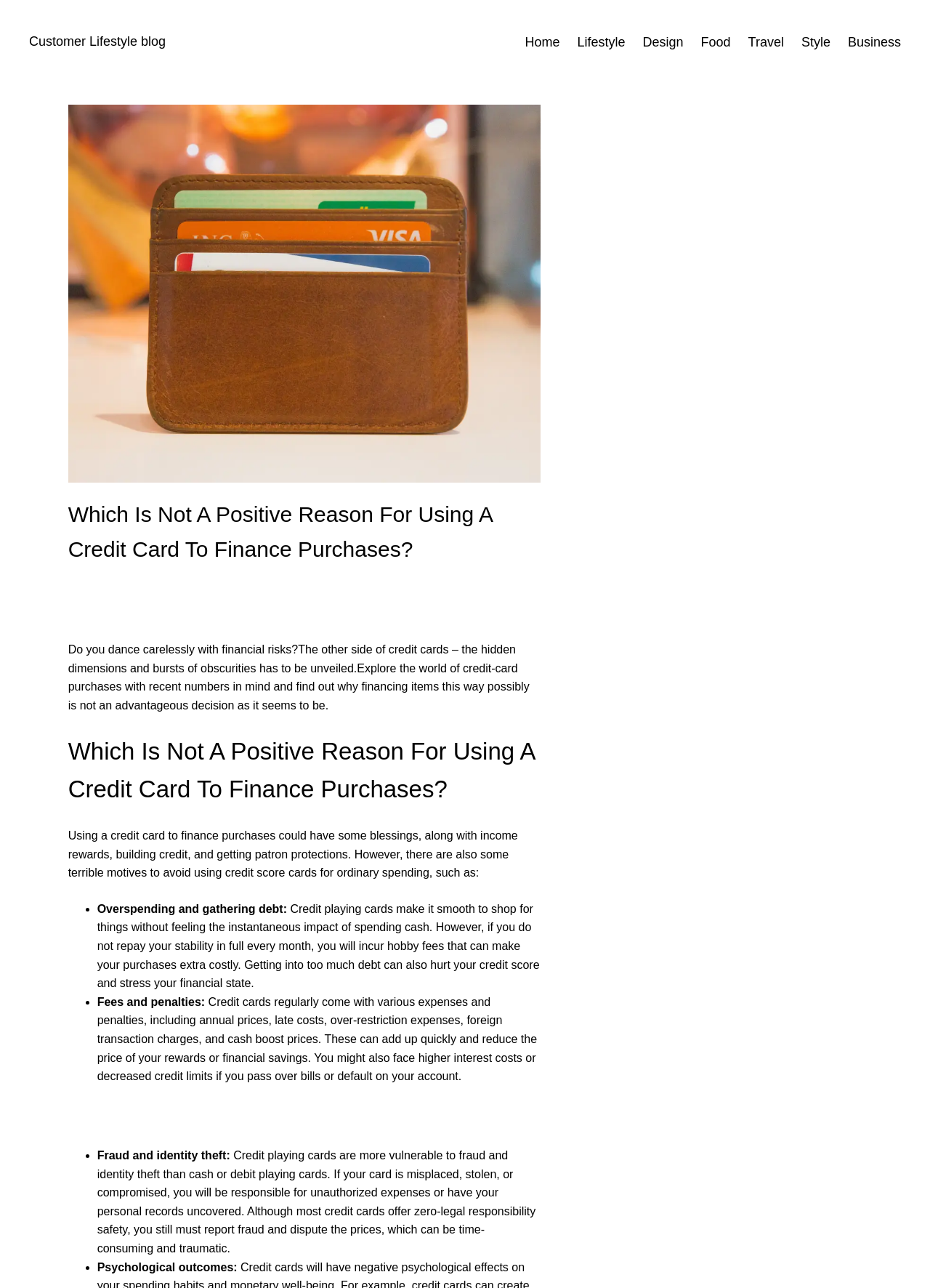What is the image on the webpage?
By examining the image, provide a one-word or phrase answer.

A wallet with credit card